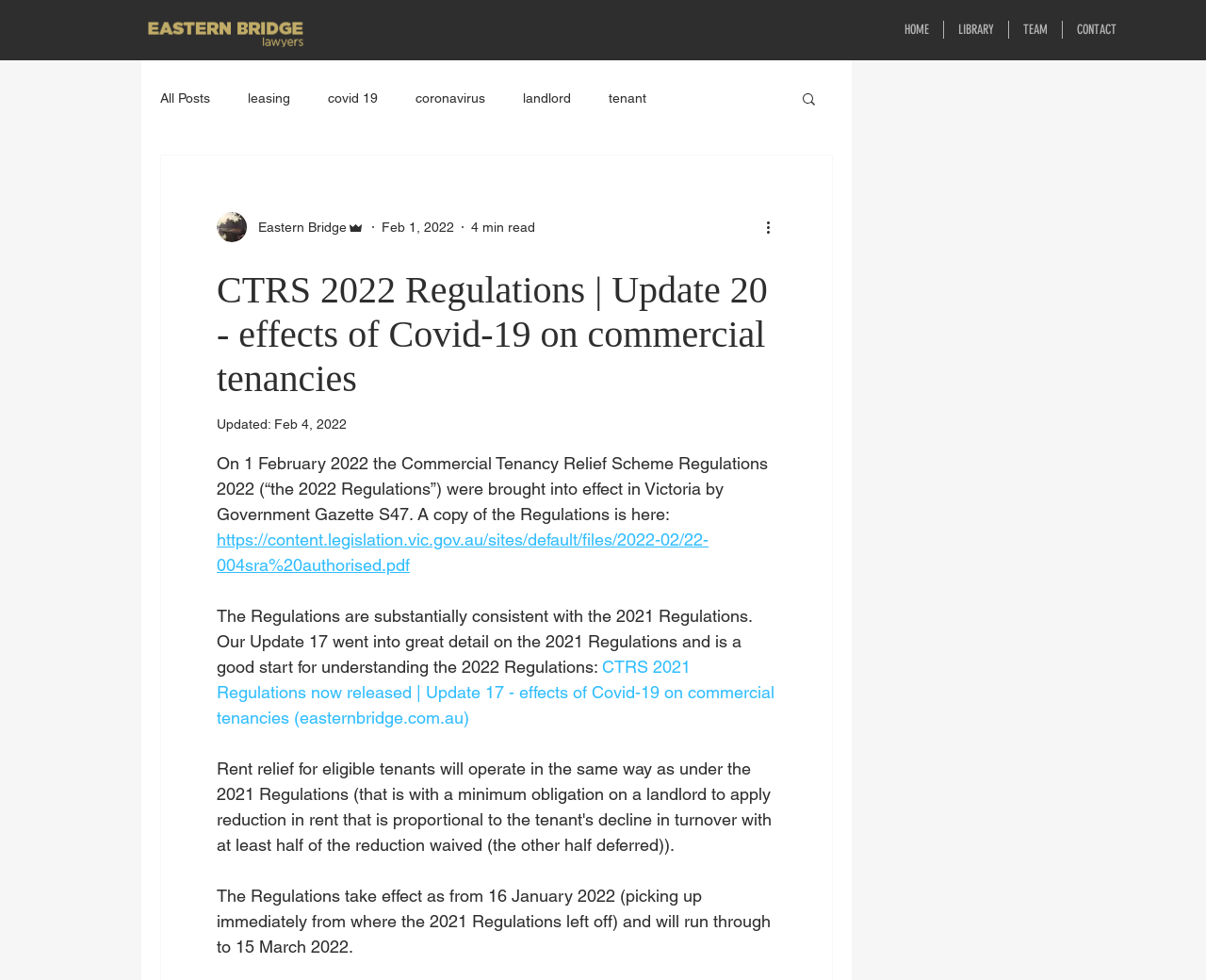Identify the bounding box coordinates for the region of the element that should be clicked to carry out the instruction: "Search for something". The bounding box coordinates should be four float numbers between 0 and 1, i.e., [left, top, right, bottom].

[0.663, 0.092, 0.678, 0.112]